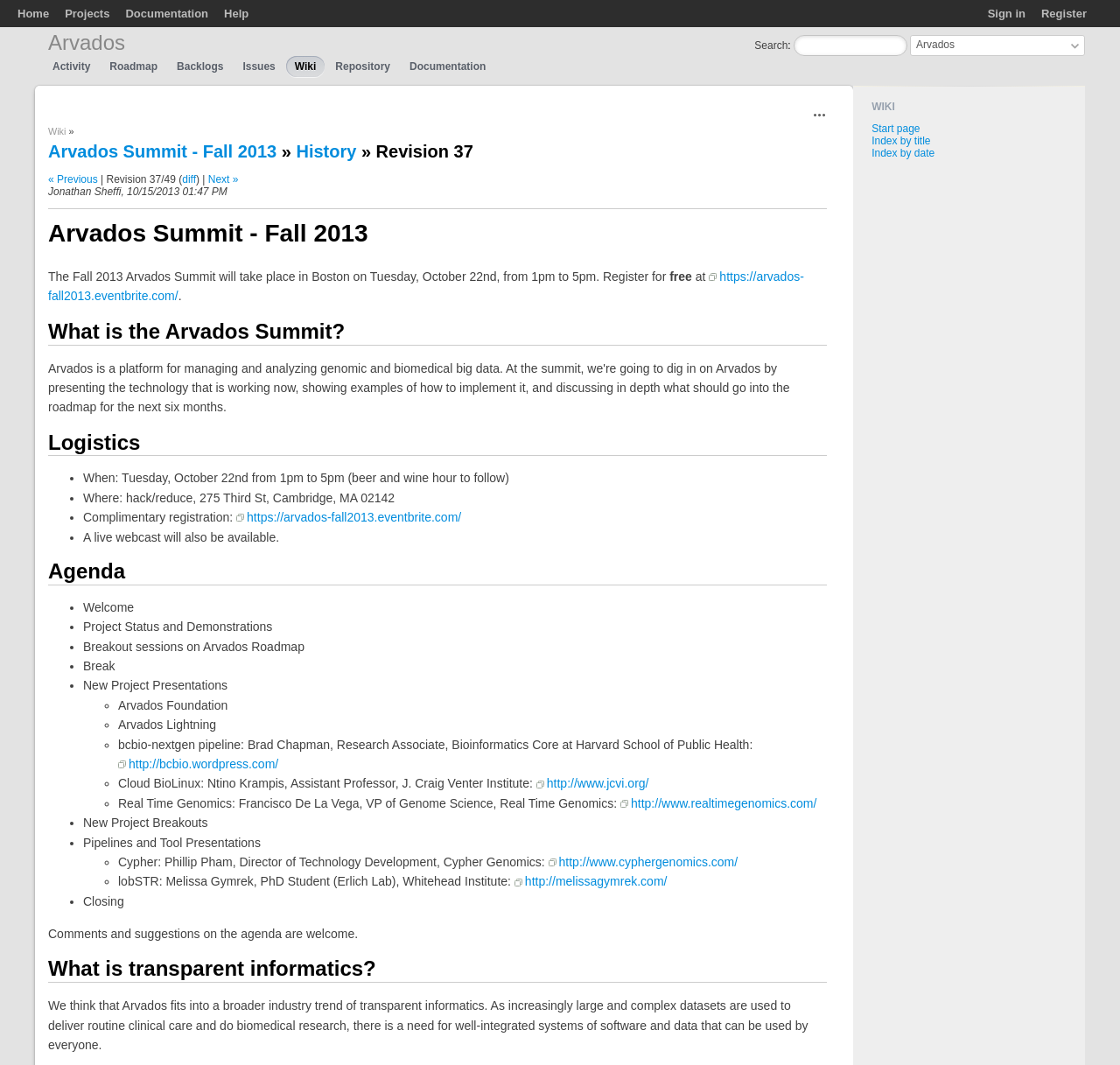Find the bounding box coordinates for the area that should be clicked to accomplish the instruction: "get whatsapp api pricing calculator".

None